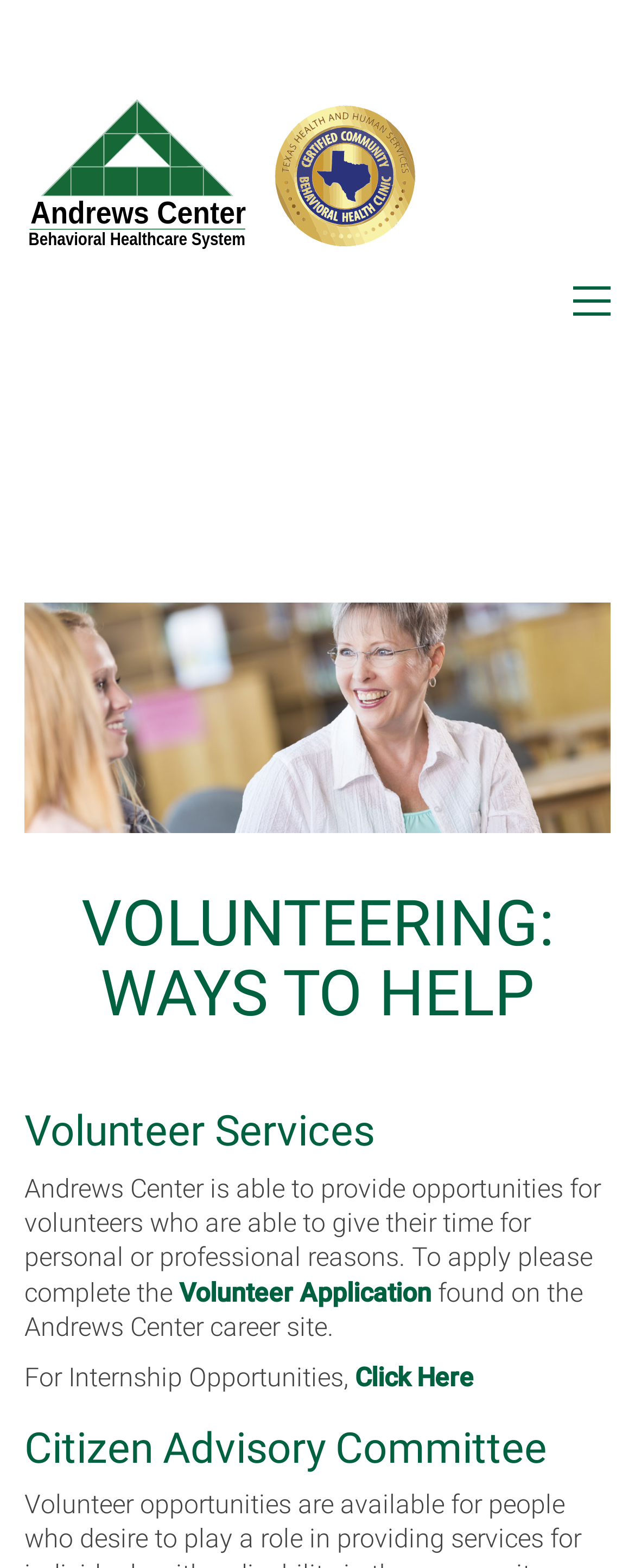What is the function of the button?
Using the image, elaborate on the answer with as much detail as possible.

The function of the button can be found in its description 'Toggle navigation' which is located at the top-right corner of the webpage.